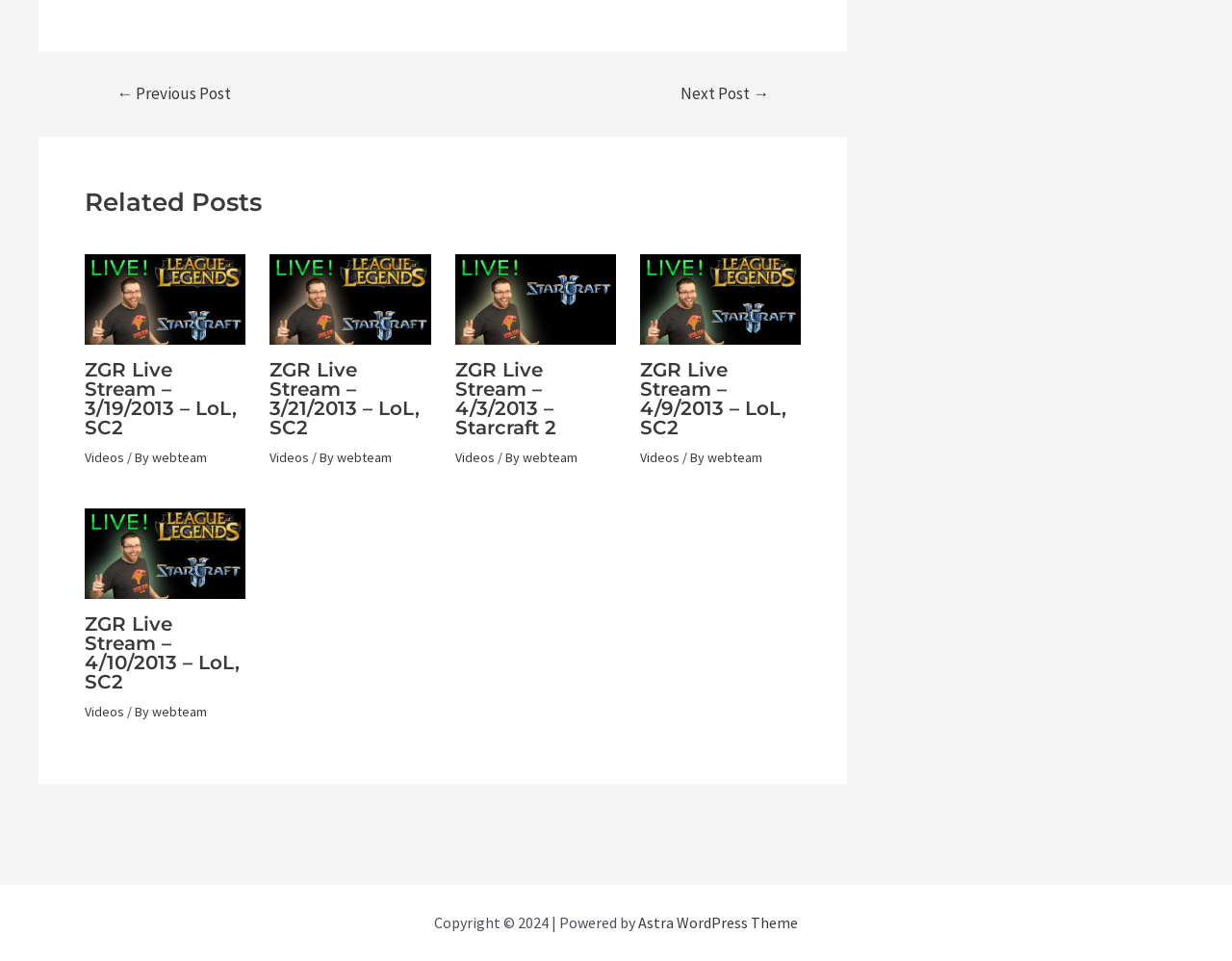Please locate the bounding box coordinates of the element that should be clicked to achieve the given instruction: "Visit the 'Astra WordPress Theme' website".

[0.518, 0.95, 0.648, 0.97]